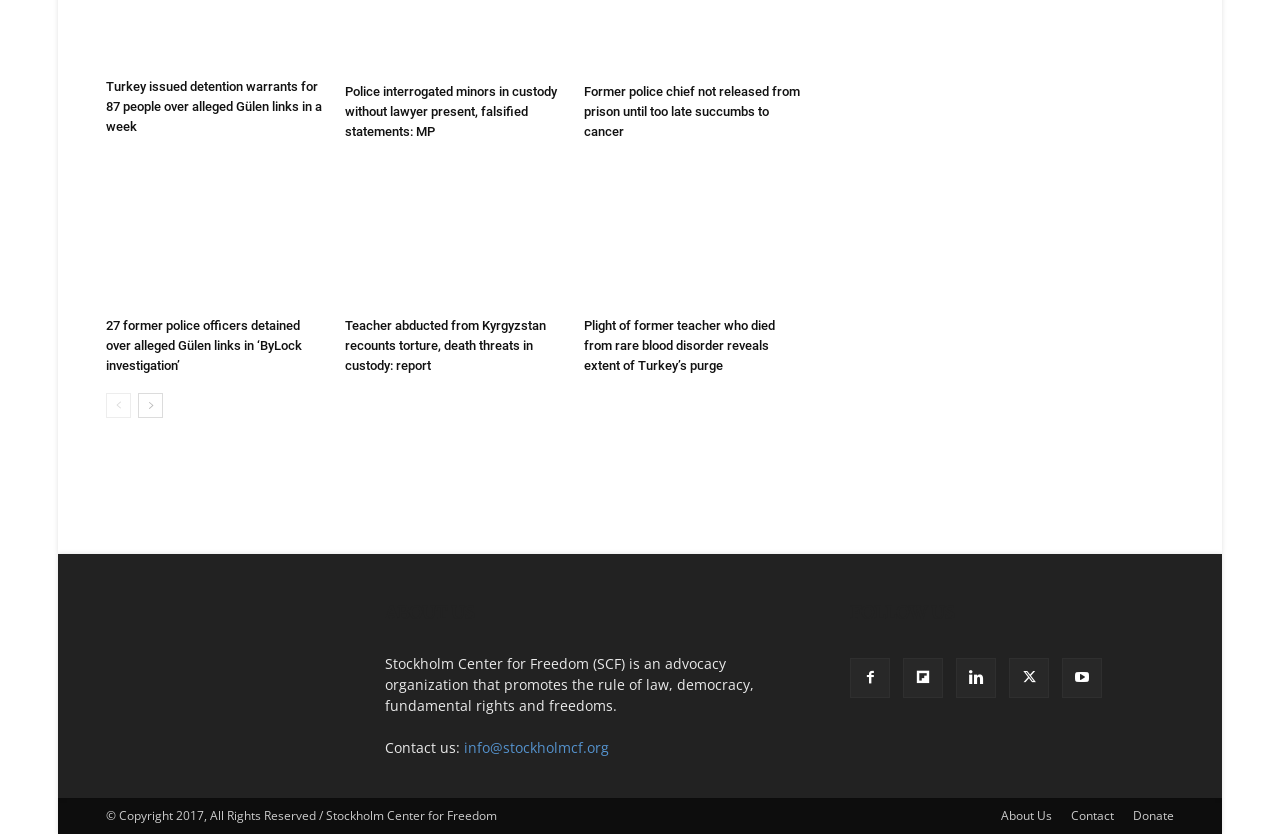What is the topic of the first news article?
Based on the screenshot, provide a one-word or short-phrase response.

Turkey detention warrants